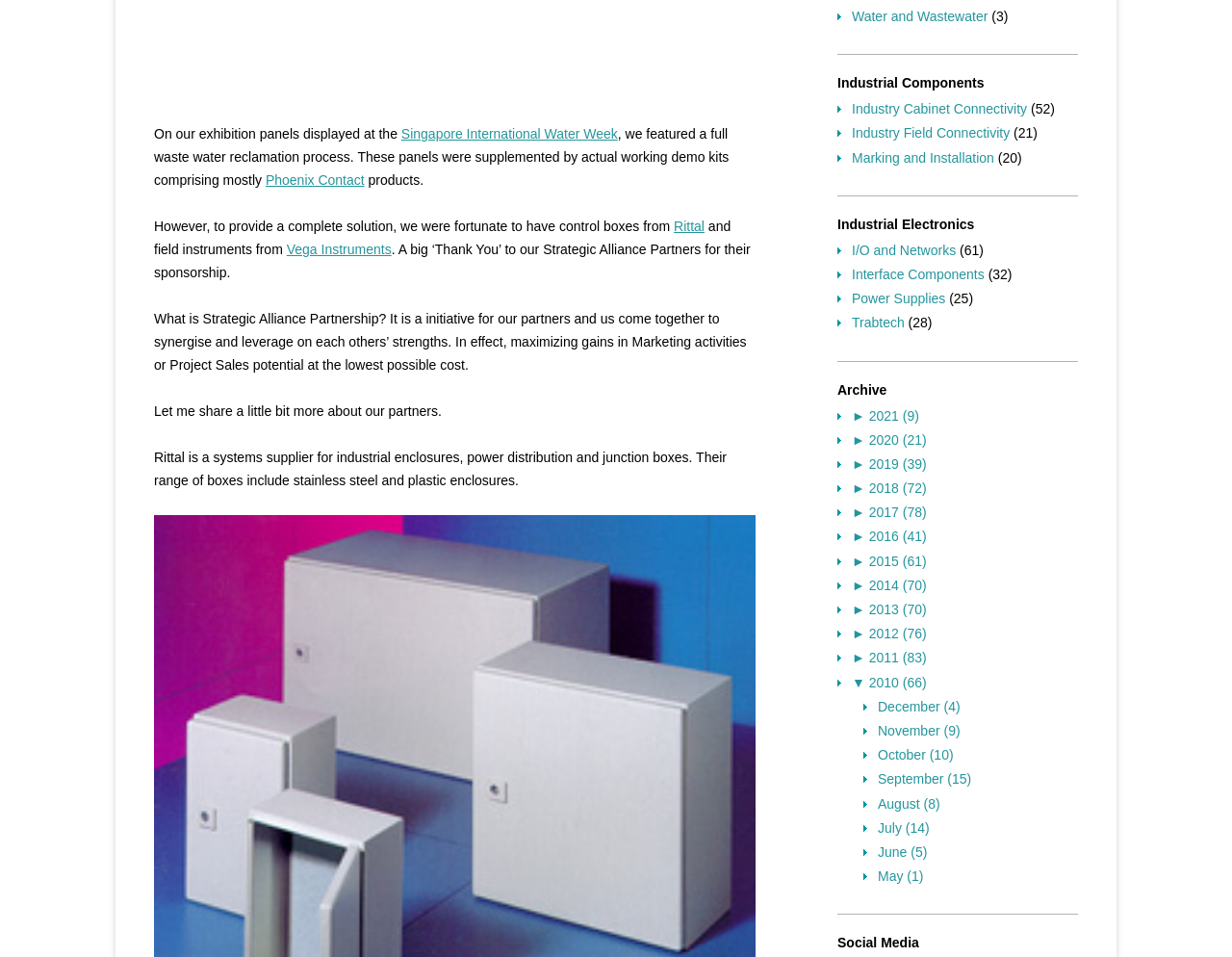What is the name of the event where the exhibition panels were displayed?
Using the information from the image, give a concise answer in one word or a short phrase.

Singapore International Water Week